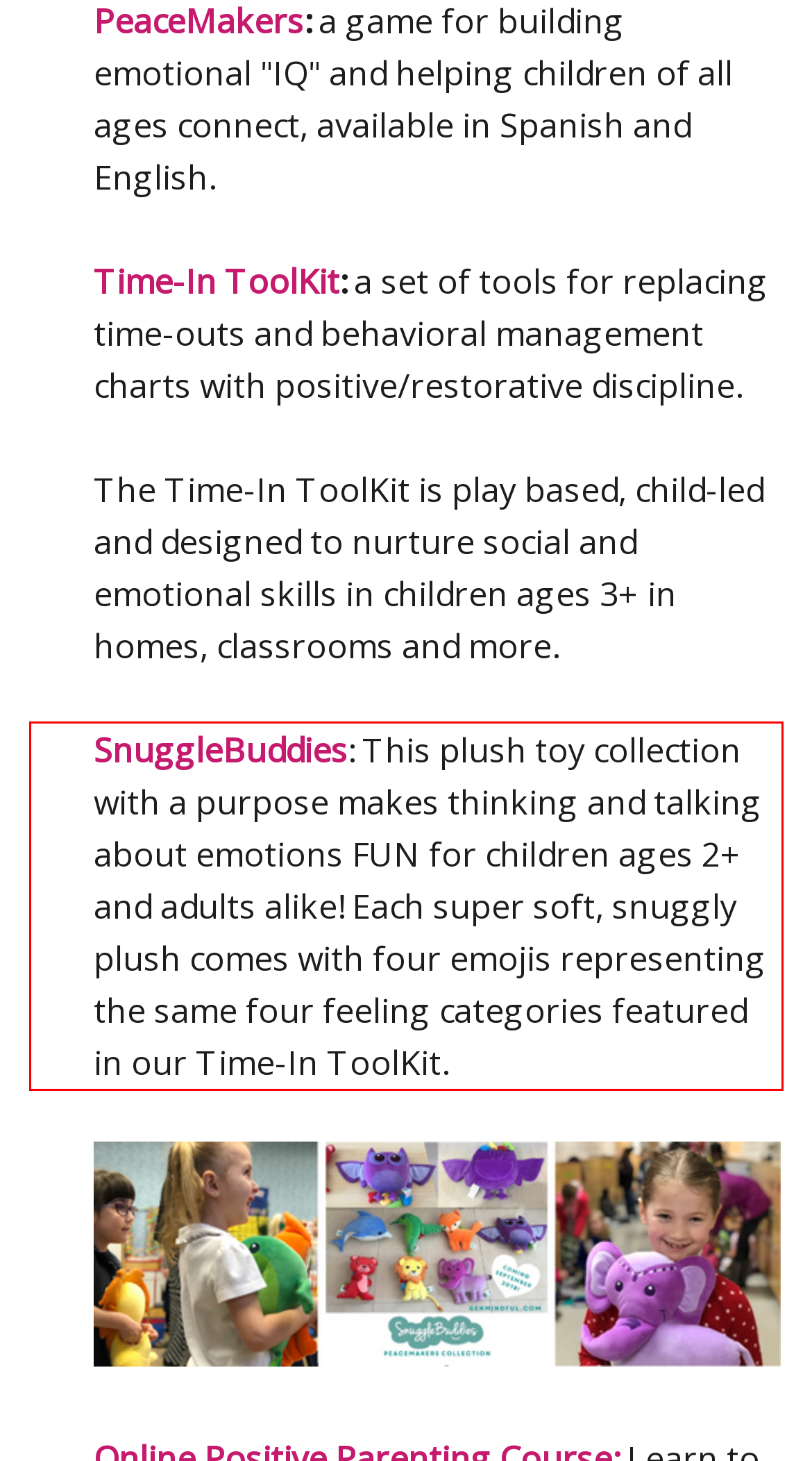Identify the text within the red bounding box on the webpage screenshot and generate the extracted text content.

SnuggleBuddies: This plush toy collection with a purpose makes thinking and talking about emotions FUN for children ages 2+ and adults alike! Each super soft, snuggly plush comes with four emojis representing the same four feeling categories featured in our Time-In ToolKit.﻿